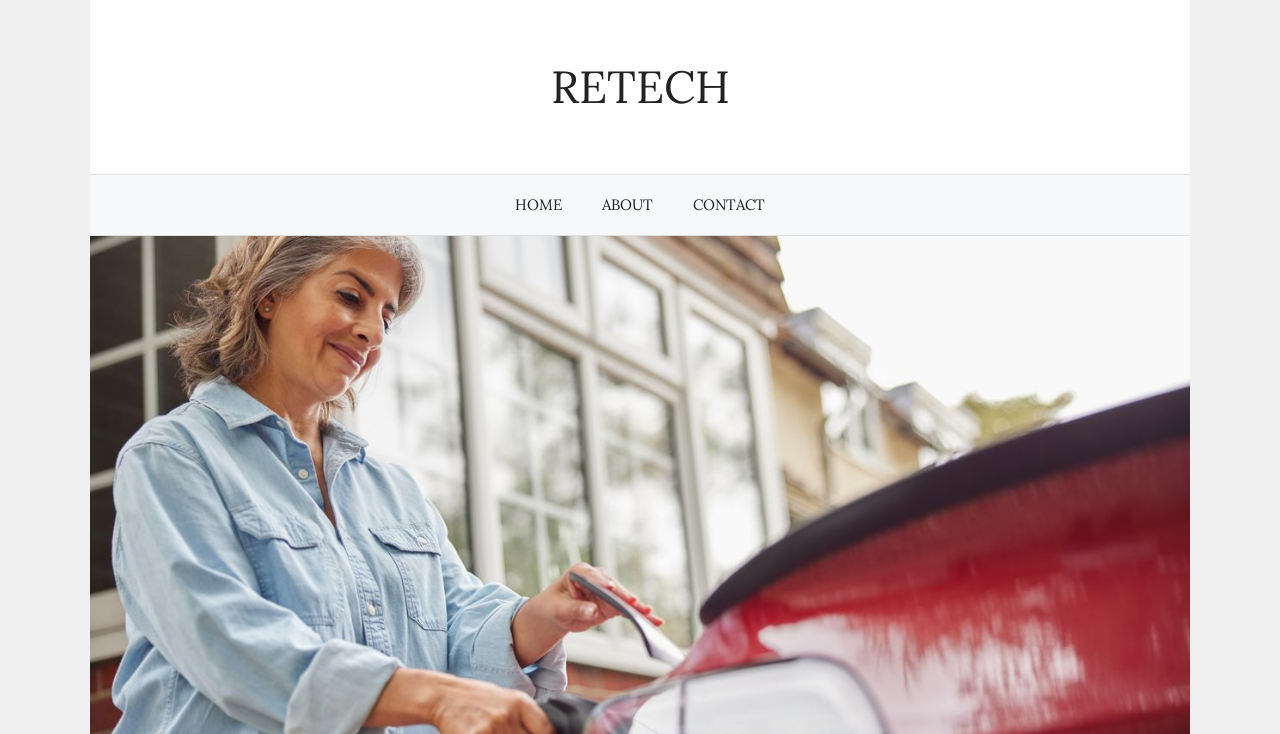Show the bounding box coordinates for the HTML element as described: "Home".

[0.387, 0.238, 0.455, 0.32]